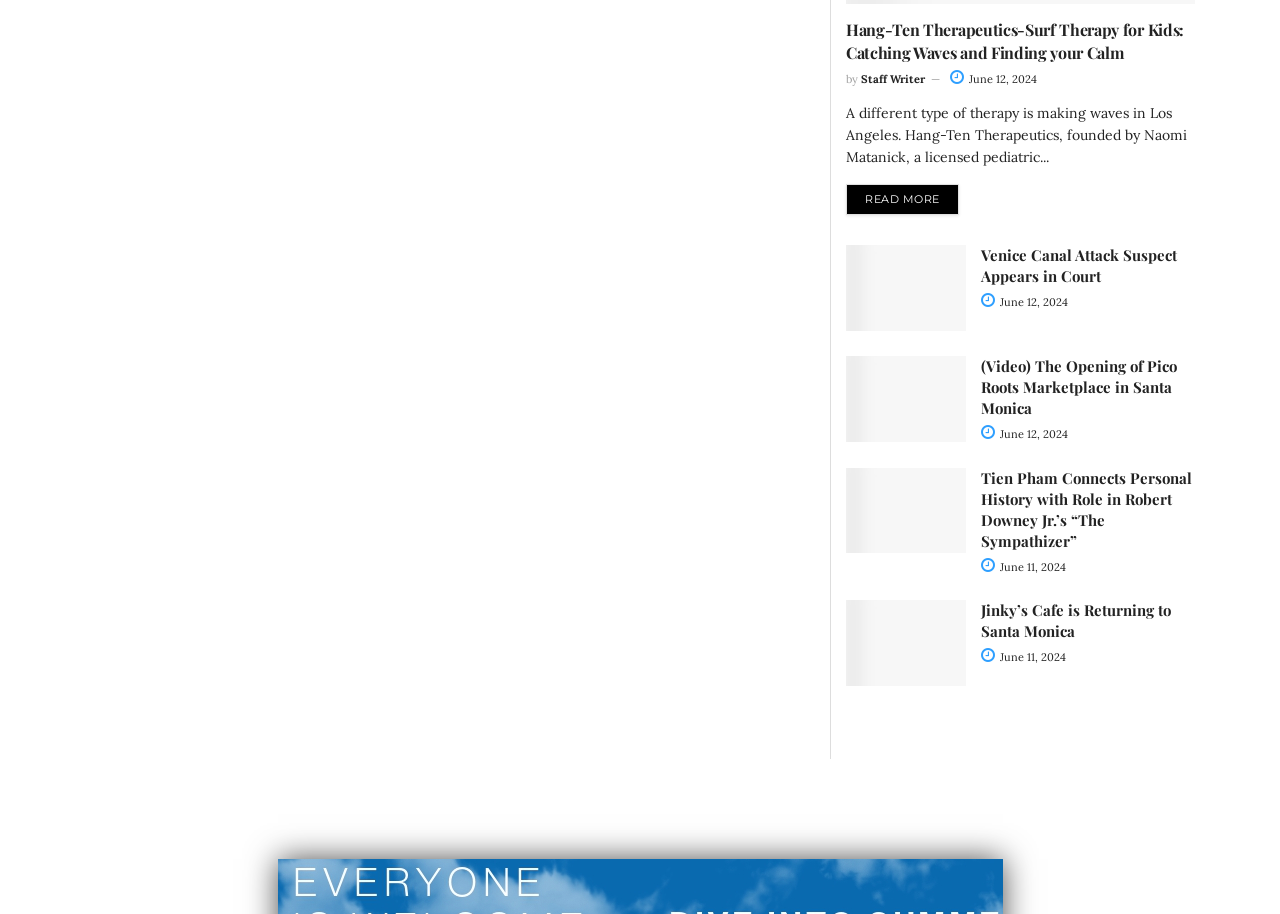Identify the bounding box for the UI element specified in this description: "June 11, 2024". The coordinates must be four float numbers between 0 and 1, formatted as [left, top, right, bottom].

[0.766, 0.612, 0.833, 0.628]